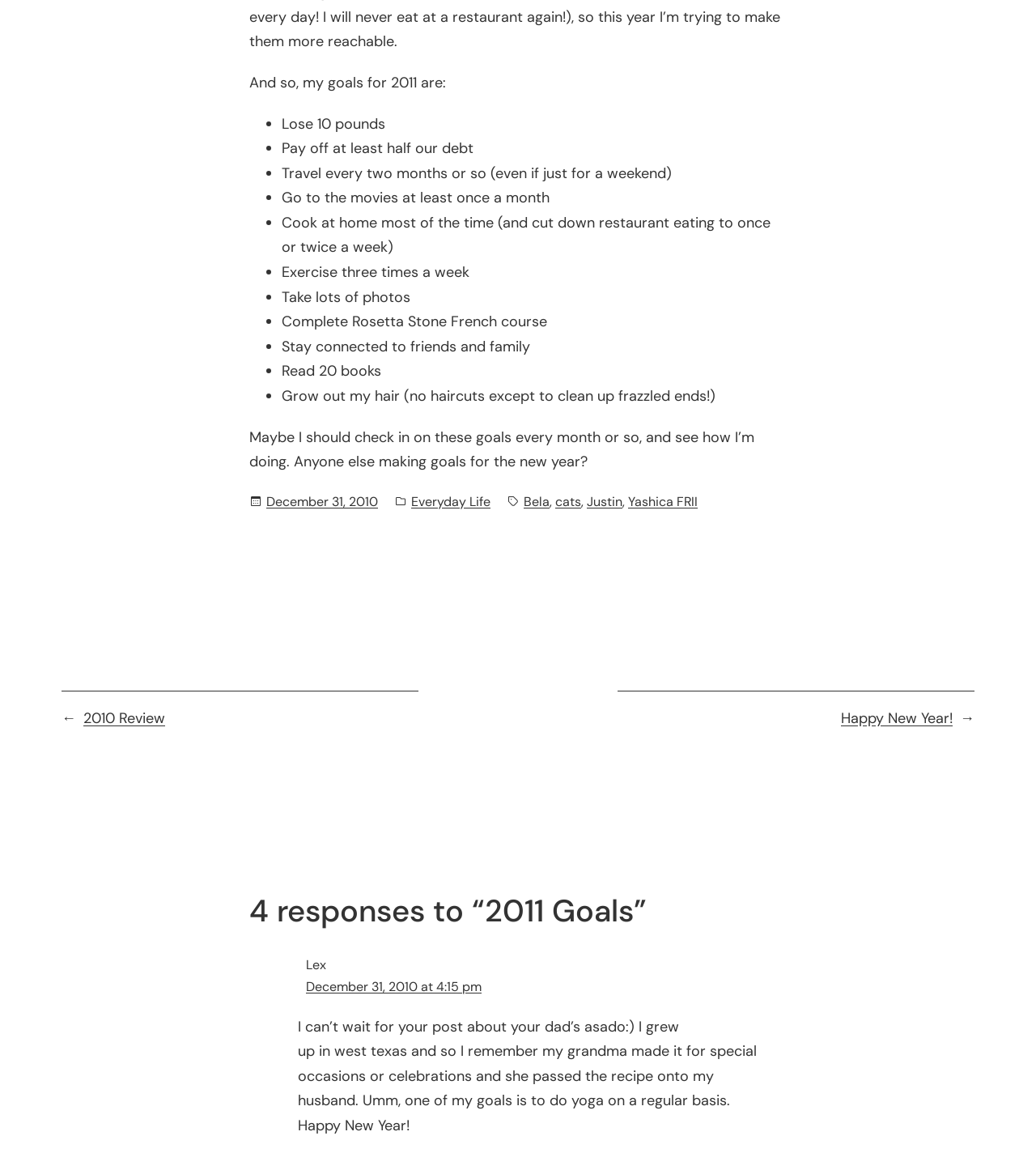Respond with a single word or phrase to the following question: How many responses are there to the post?

4 responses